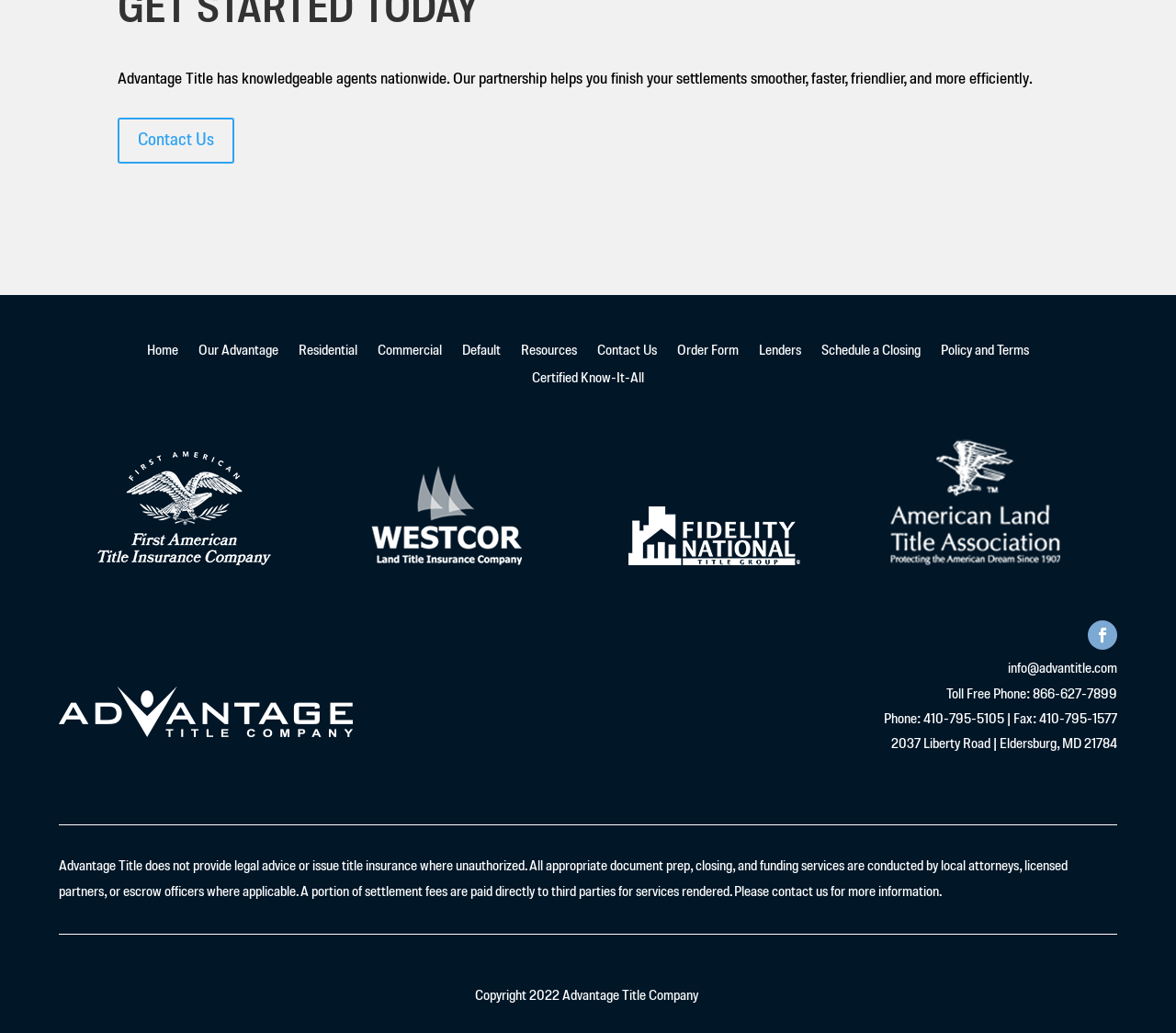What is the address of Advantage Title Company?
Please provide a comprehensive answer based on the contents of the image.

I found the address by looking at the StaticText element with the description '2037 Liberty Road | Eldersburg, MD 21784'.